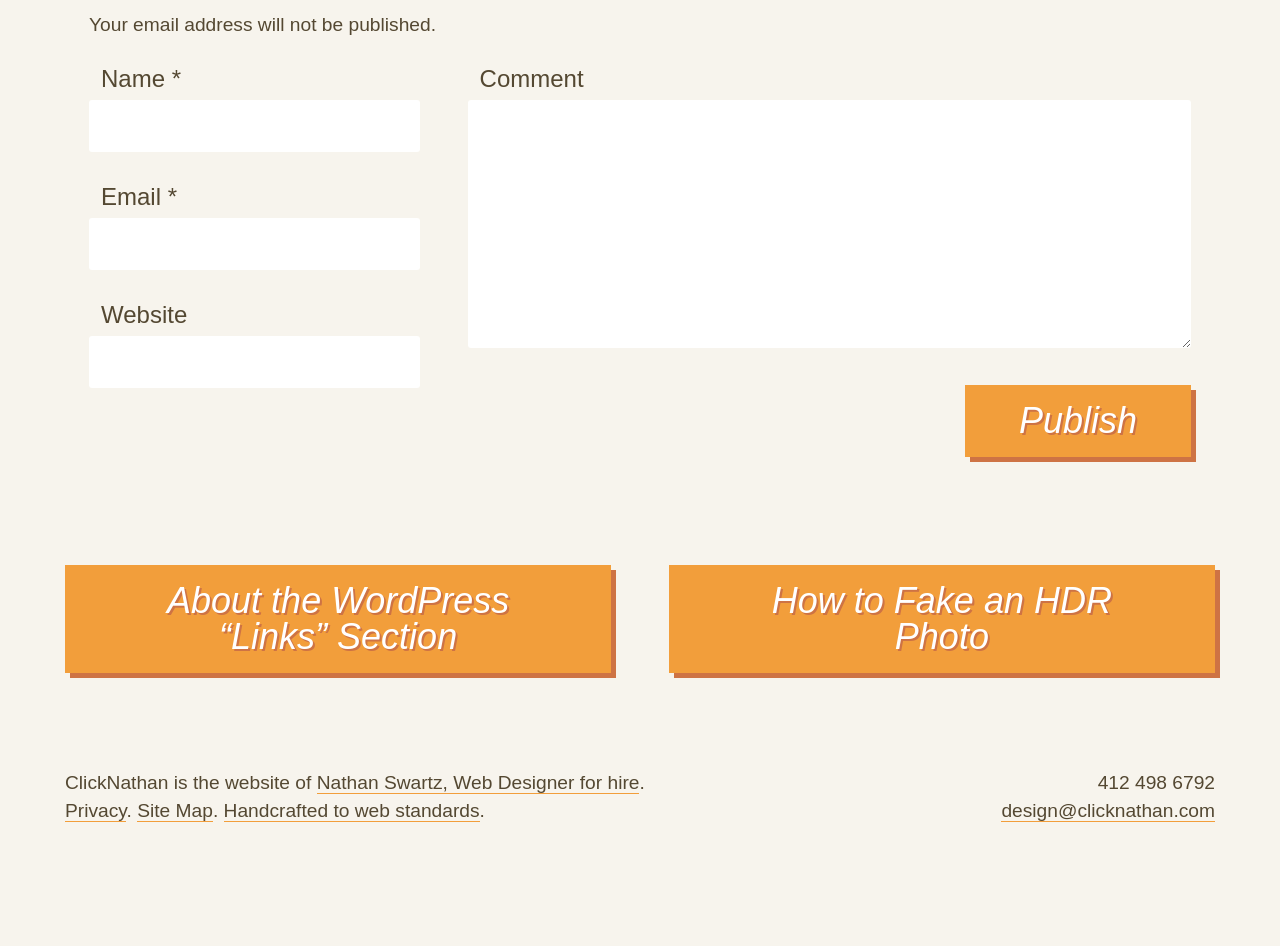Show the bounding box coordinates of the element that should be clicked to complete the task: "Type your email address".

[0.07, 0.23, 0.328, 0.285]